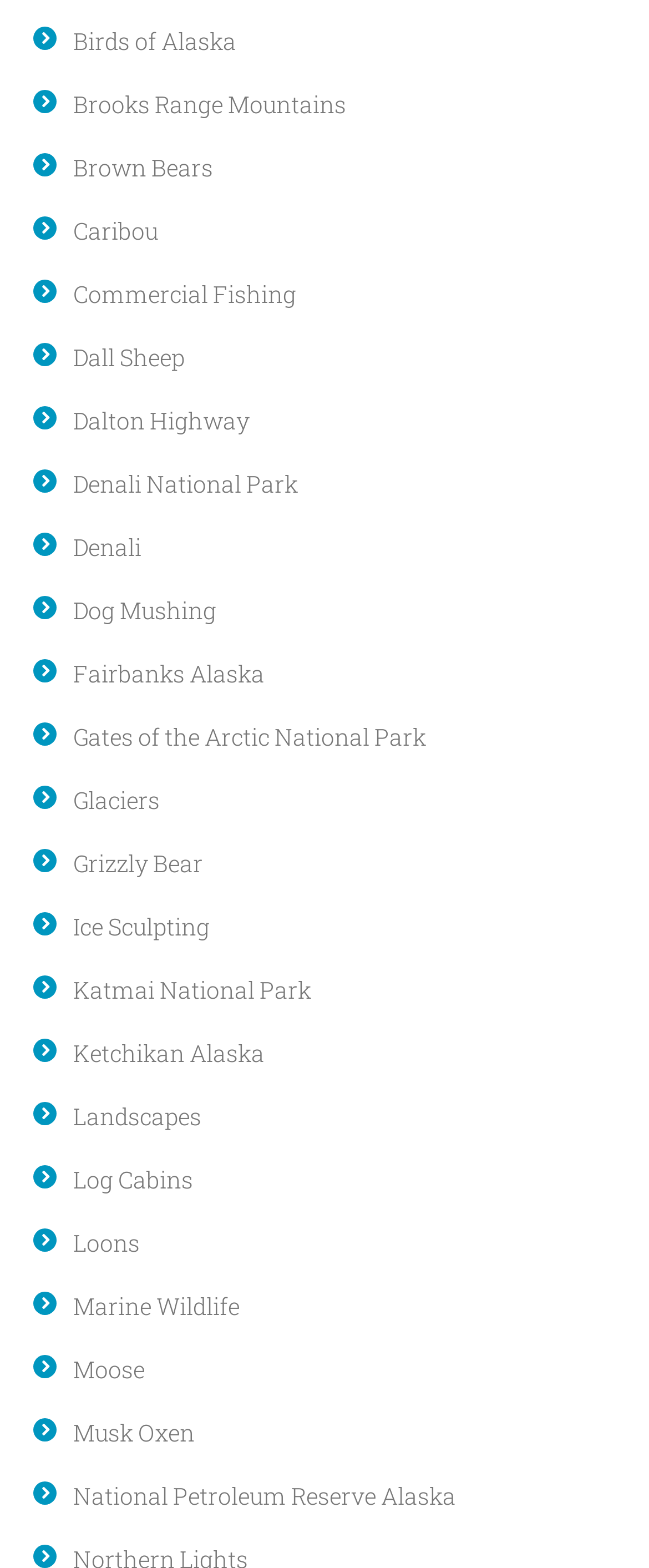Predict the bounding box coordinates for the UI element described as: "Business". The coordinates should be four float numbers between 0 and 1, presented as [left, top, right, bottom].

None